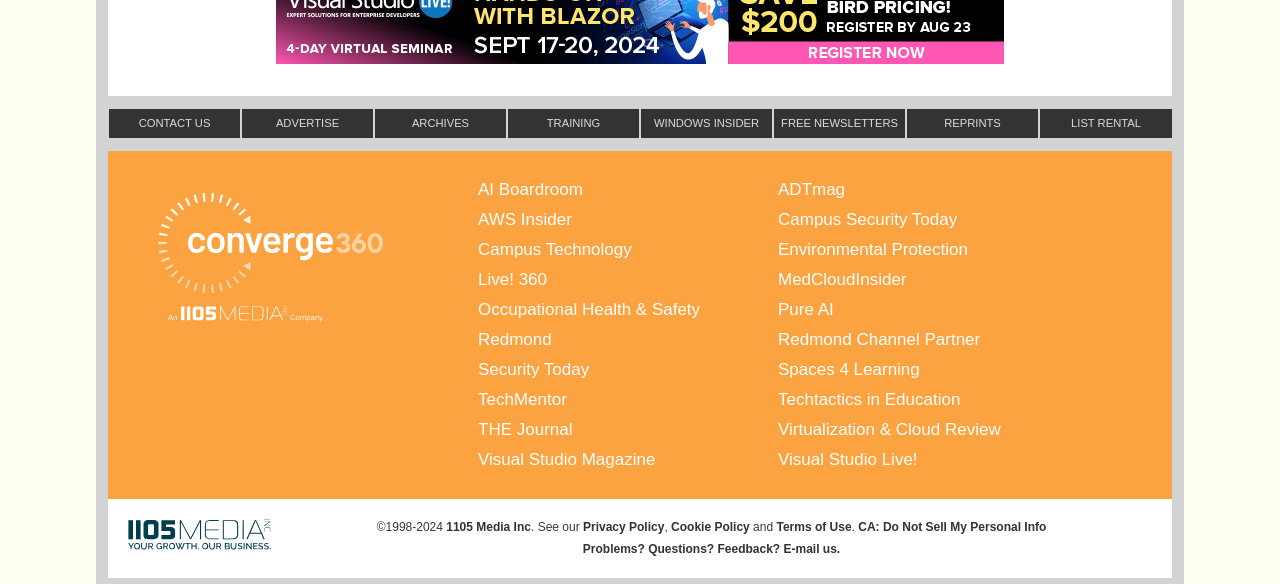Determine the bounding box for the described UI element: "Occupational Health & Safety".

[0.373, 0.505, 0.608, 0.557]